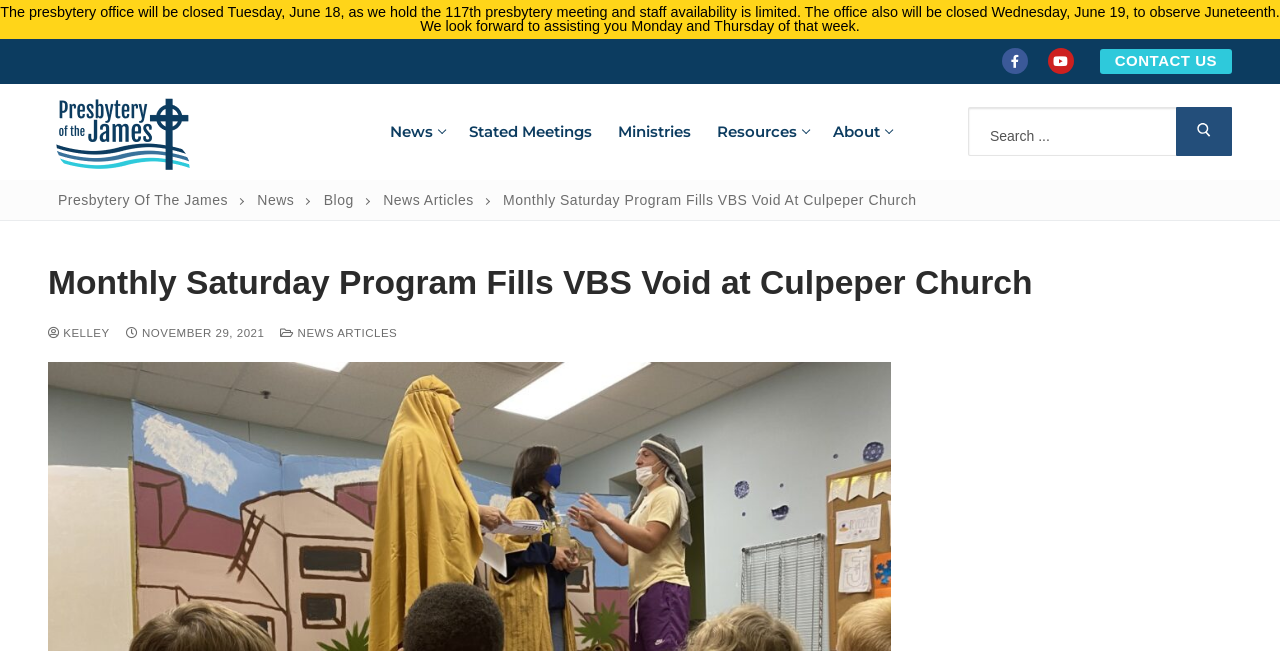Please extract the webpage's main title and generate its text content.

Monthly Saturday Program Fills VBS Void at Culpeper Church